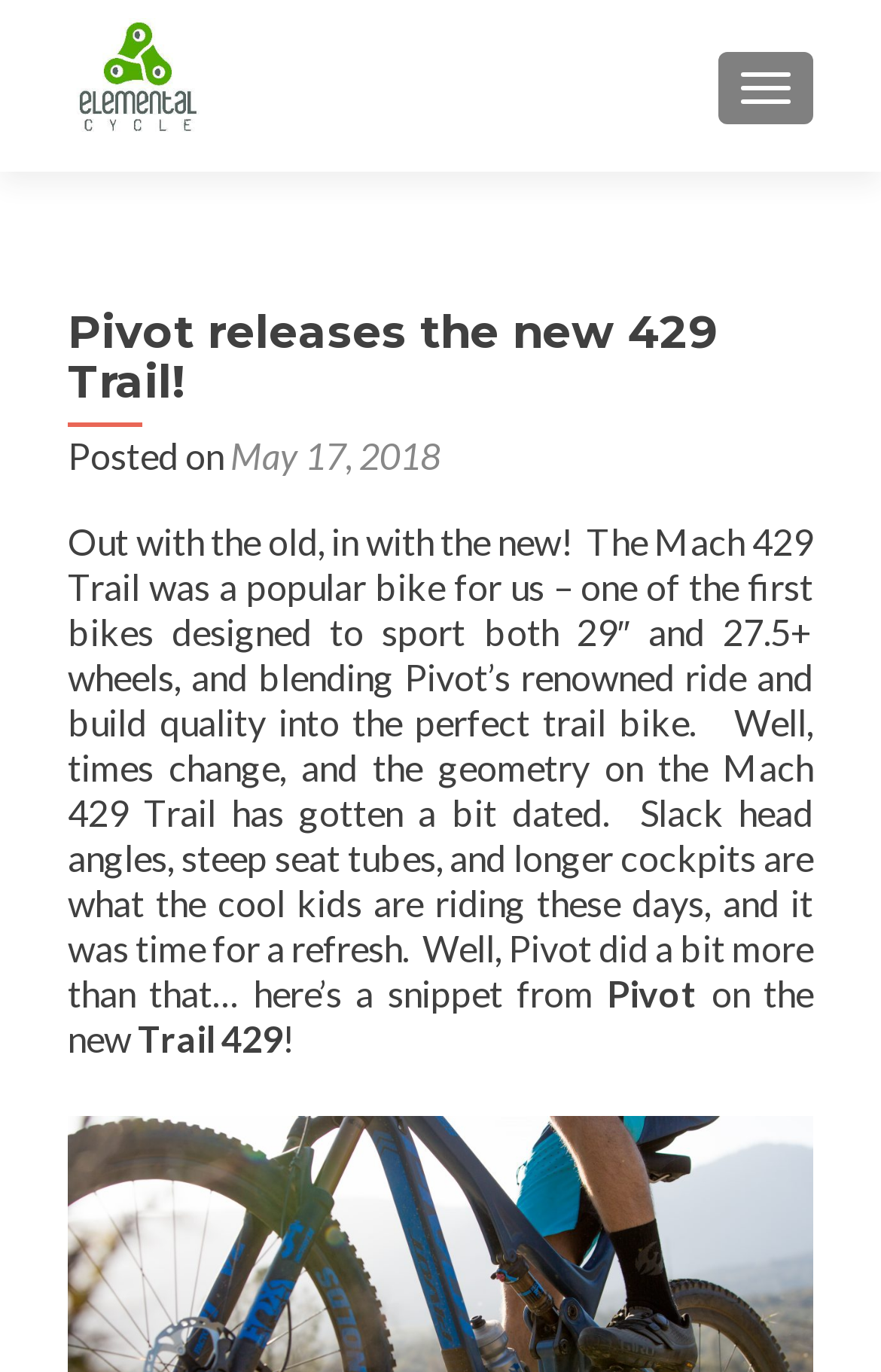Answer the following query concisely with a single word or phrase:
When was the article posted?

May 17, 2018